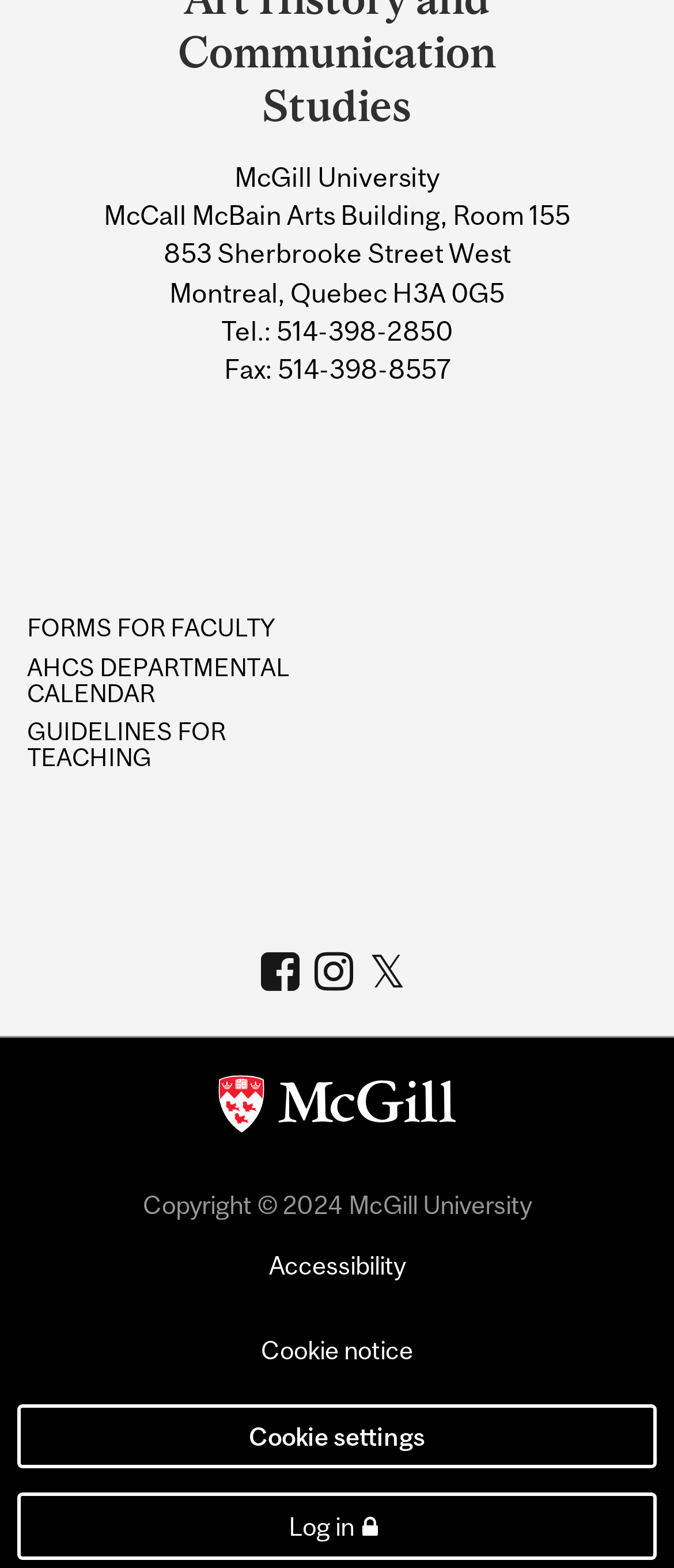Provide the bounding box coordinates for the UI element that is described as: "Dread and Procrastination".

None